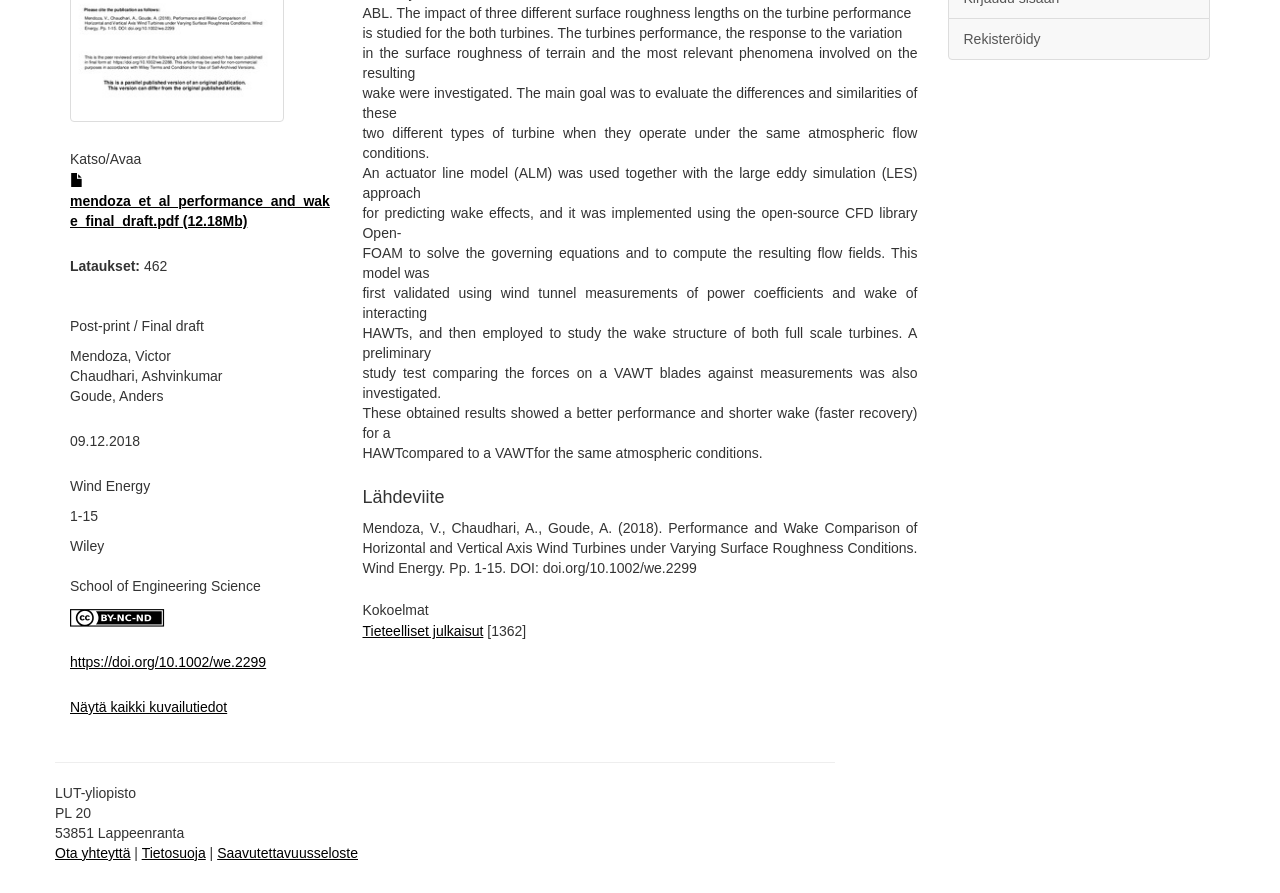Given the webpage screenshot and the description, determine the bounding box coordinates (top-left x, top-left y, bottom-right x, bottom-right y) that define the location of the UI element matching this description: mendoza_et_al_performance_and_wake_final_draft.pdf (12.18Mb)

[0.055, 0.193, 0.258, 0.256]